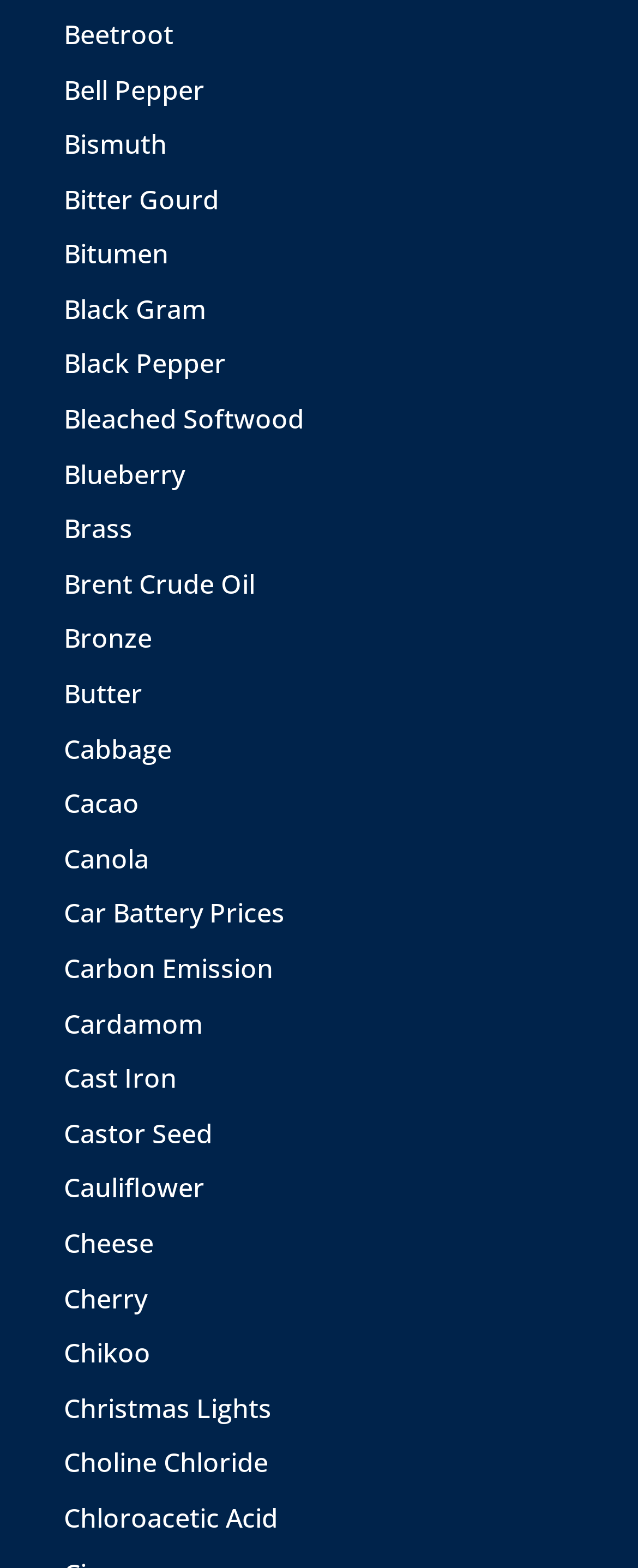Can you find the bounding box coordinates for the element that needs to be clicked to execute this instruction: "view Black Pepper"? The coordinates should be given as four float numbers between 0 and 1, i.e., [left, top, right, bottom].

[0.1, 0.221, 0.364, 0.244]